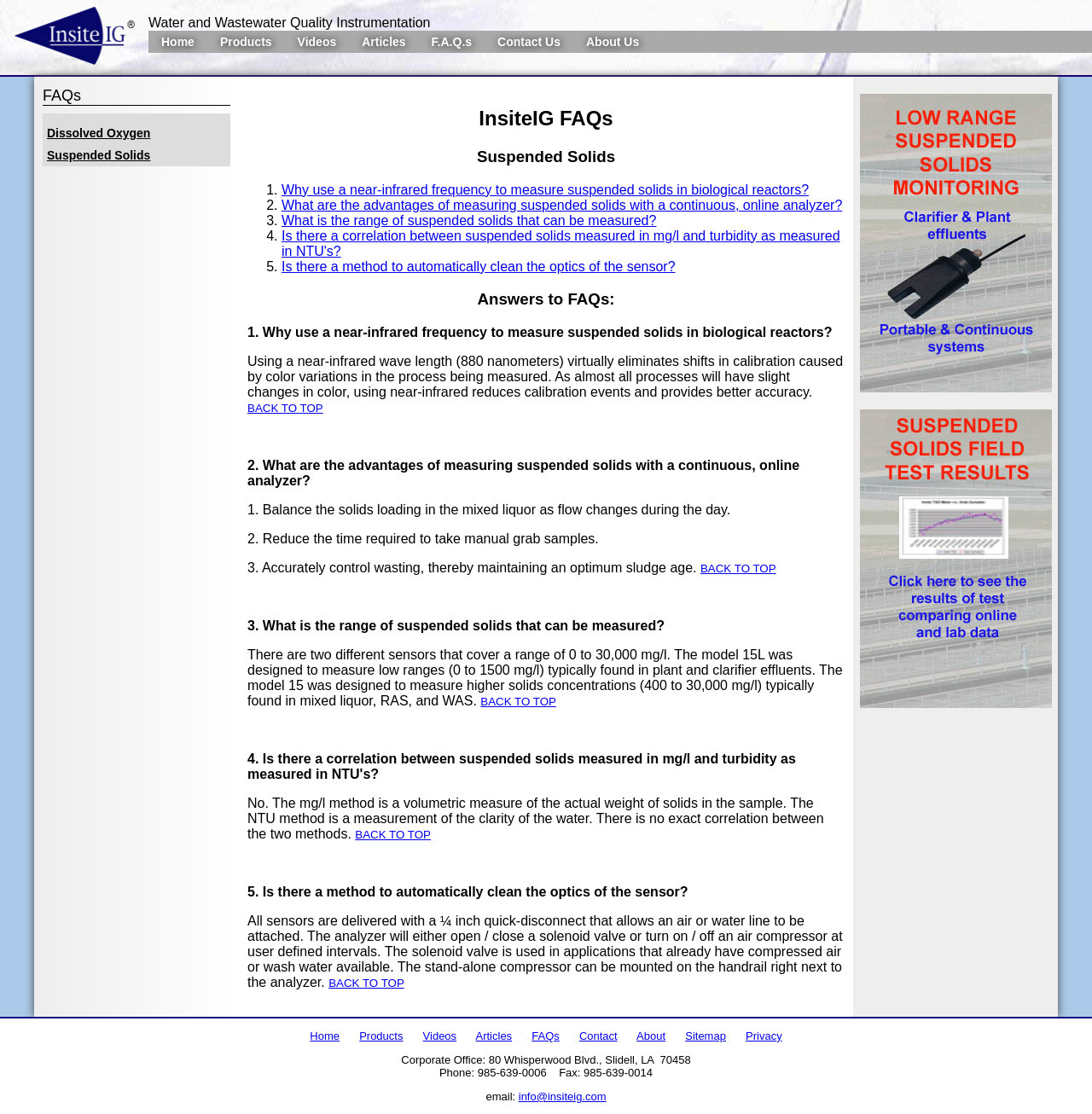Pinpoint the bounding box coordinates of the area that must be clicked to complete this instruction: "View the Low Range Suspended Solids Sensor".

[0.788, 0.342, 0.963, 0.355]